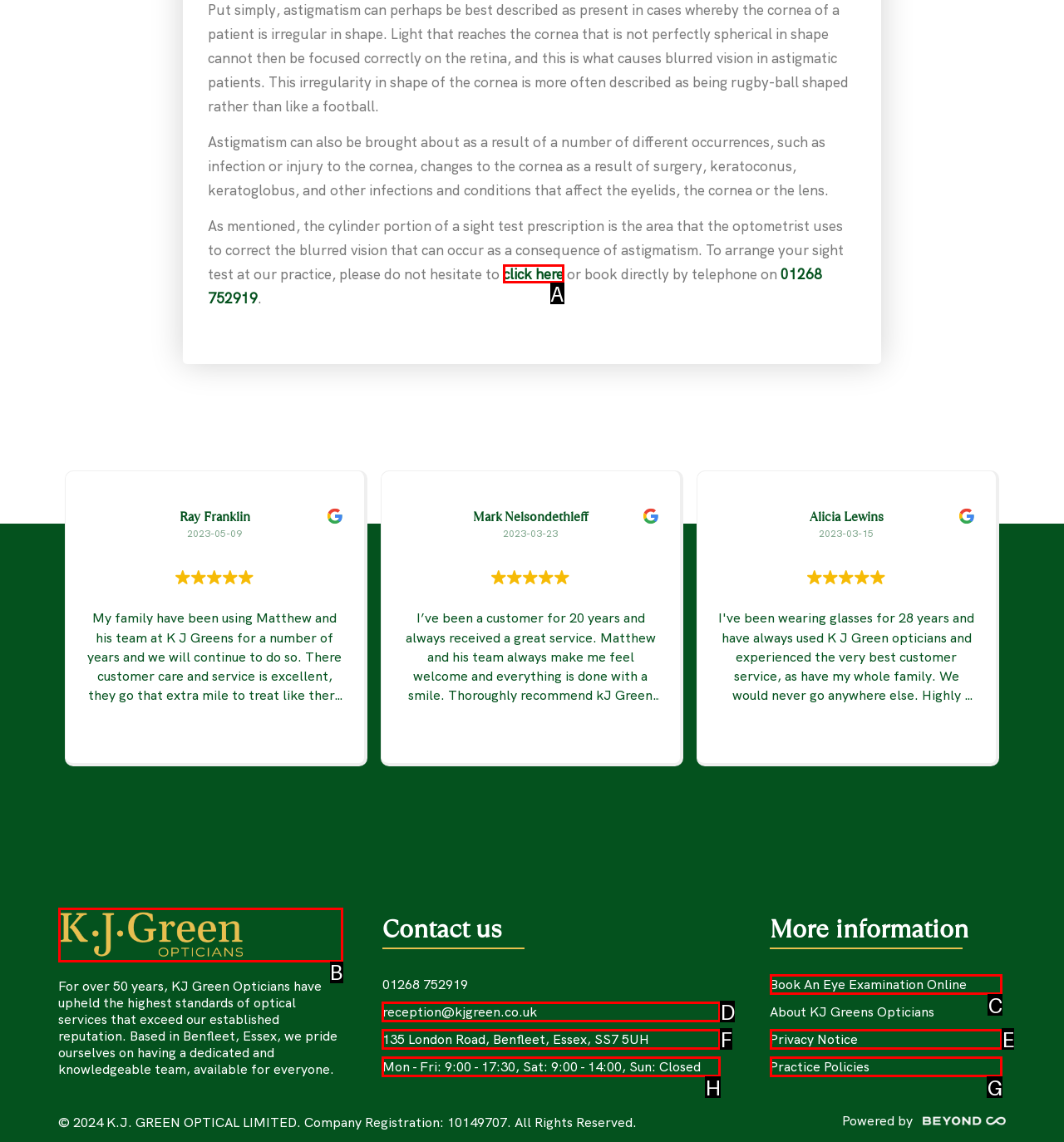Identify the letter that best matches this UI element description: click here
Answer with the letter from the given options.

A